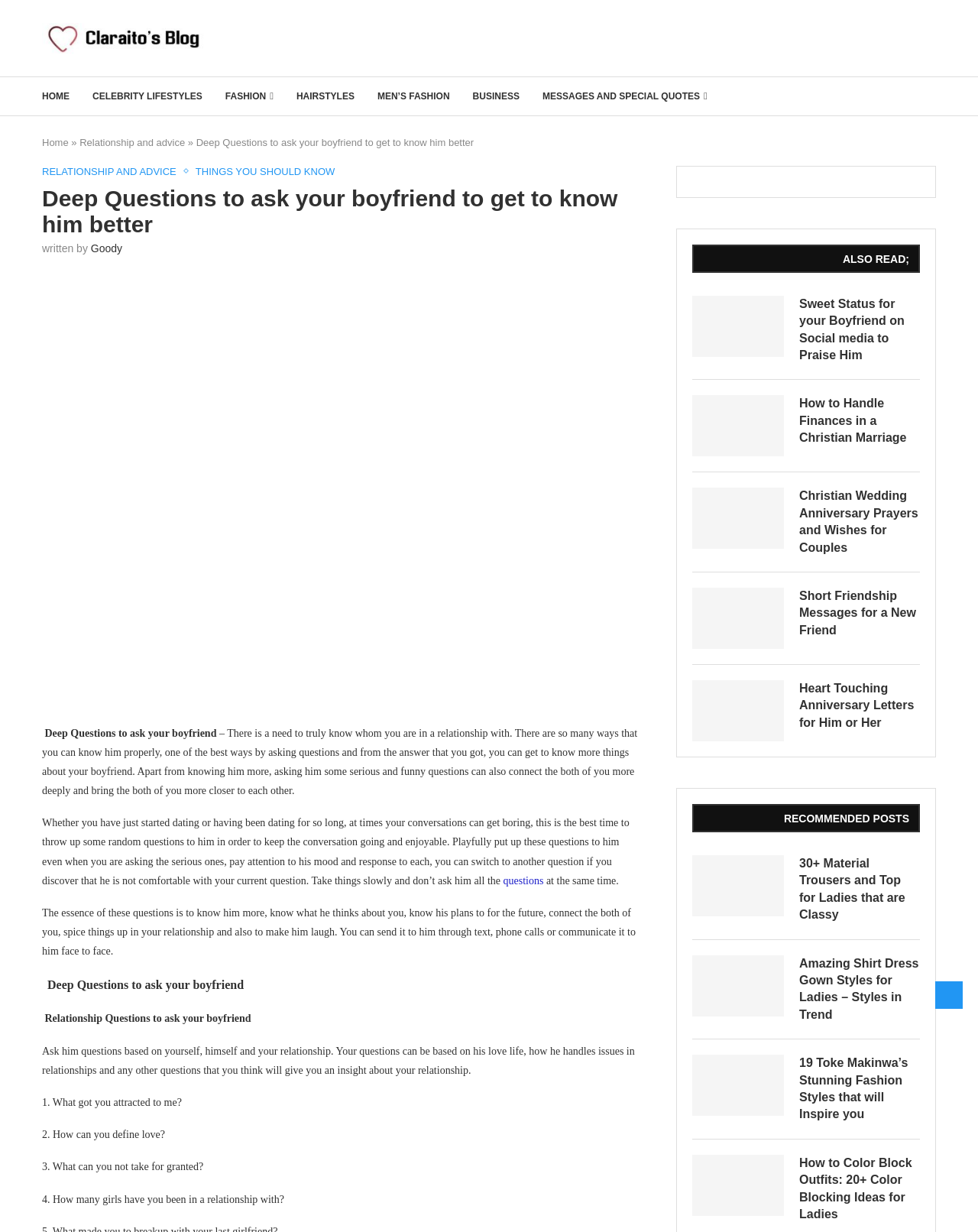Locate the bounding box coordinates of the element's region that should be clicked to carry out the following instruction: "Check out 'Sweet Status for your Boyfriend on Social media to Praise Him'". The coordinates need to be four float numbers between 0 and 1, i.e., [left, top, right, bottom].

[0.708, 0.24, 0.802, 0.29]